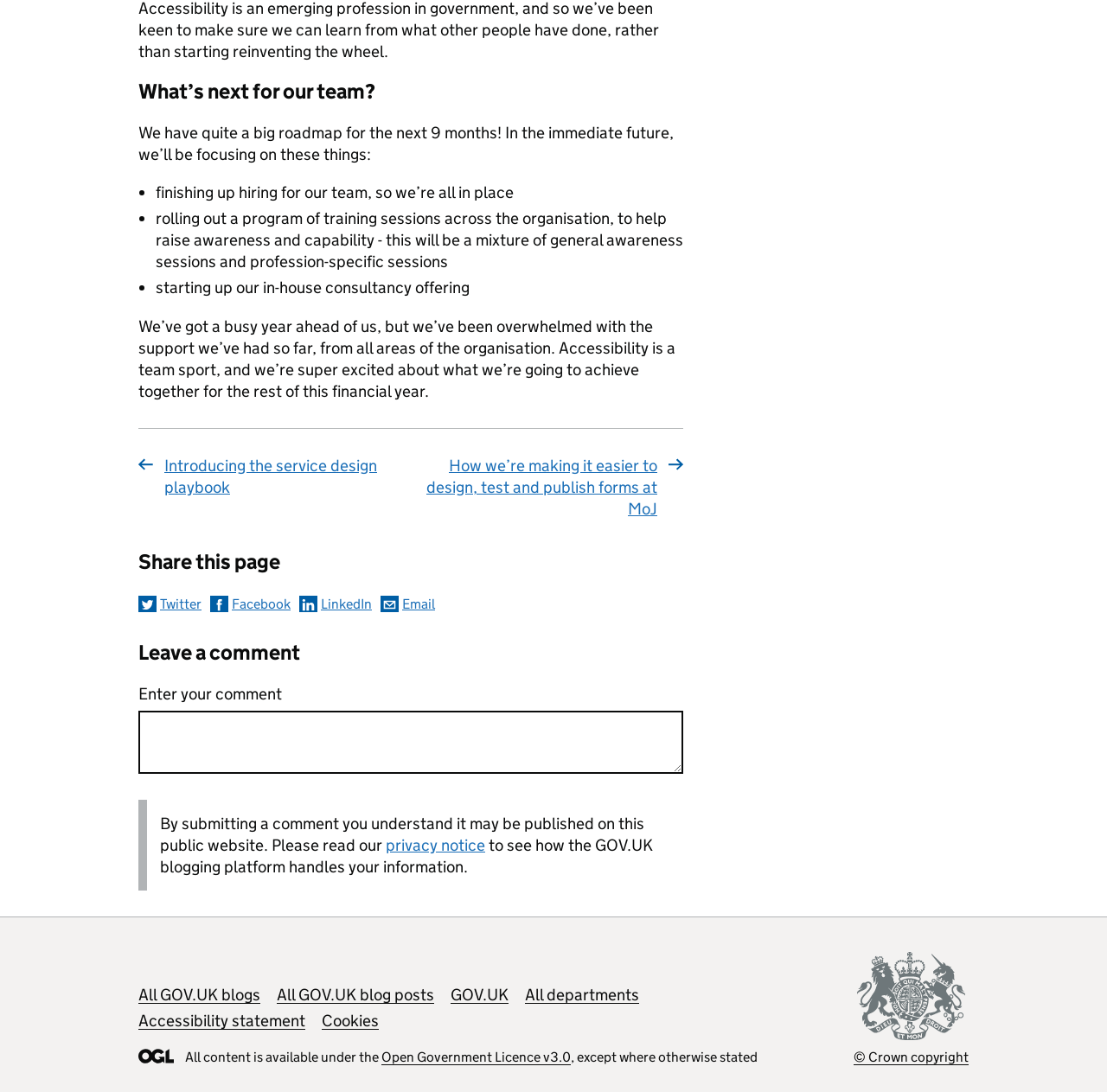Find the bounding box coordinates for the element that must be clicked to complete the instruction: "Click on 'Introducing the service design playbook'". The coordinates should be four float numbers between 0 and 1, indicated as [left, top, right, bottom].

[0.125, 0.416, 0.366, 0.456]